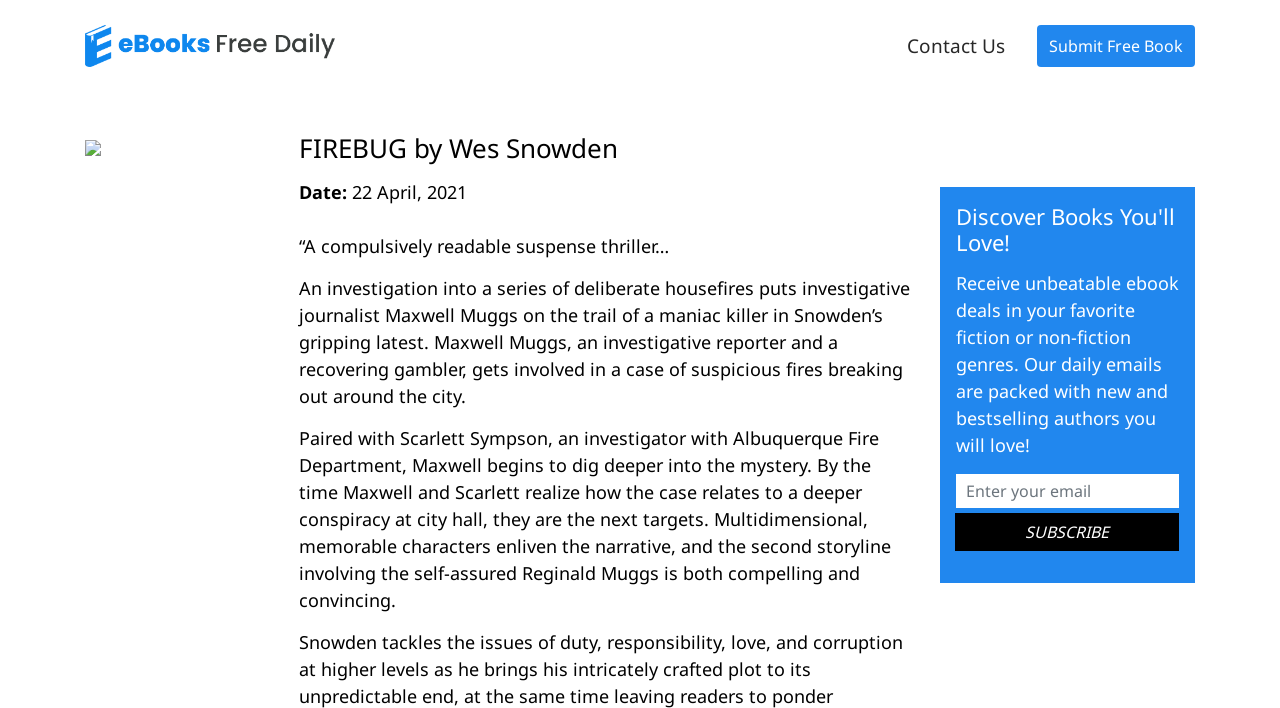Calculate the bounding box coordinates for the UI element based on the following description: "Submit Free Book". Ensure the coordinates are four float numbers between 0 and 1, i.e., [left, top, right, bottom].

[0.81, 0.036, 0.934, 0.095]